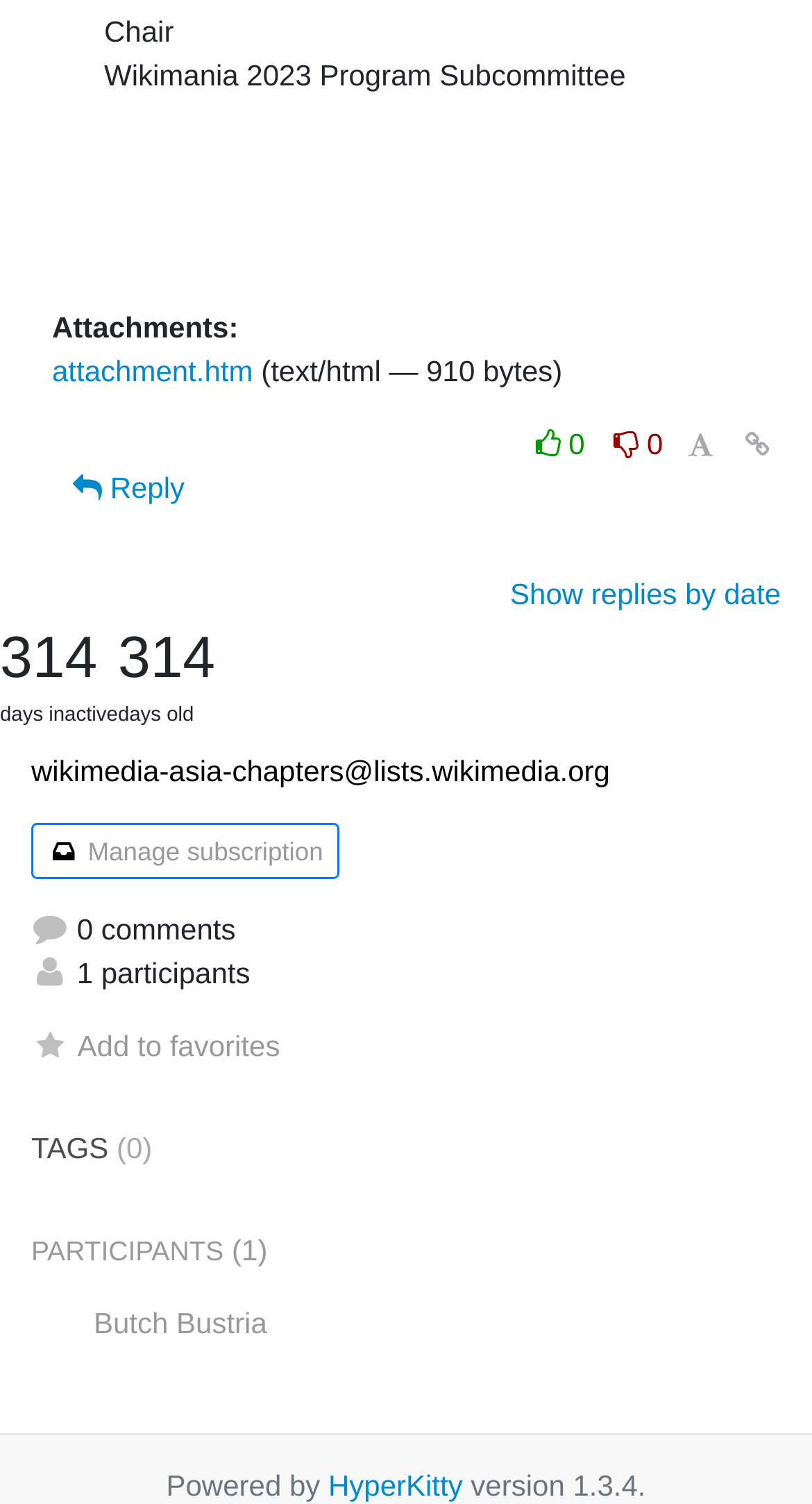Identify the bounding box coordinates of the clickable region required to complete the instruction: "Reply to the post". The coordinates should be given as four float numbers within the range of 0 and 1, i.e., [left, top, right, bottom].

[0.064, 0.3, 0.253, 0.35]